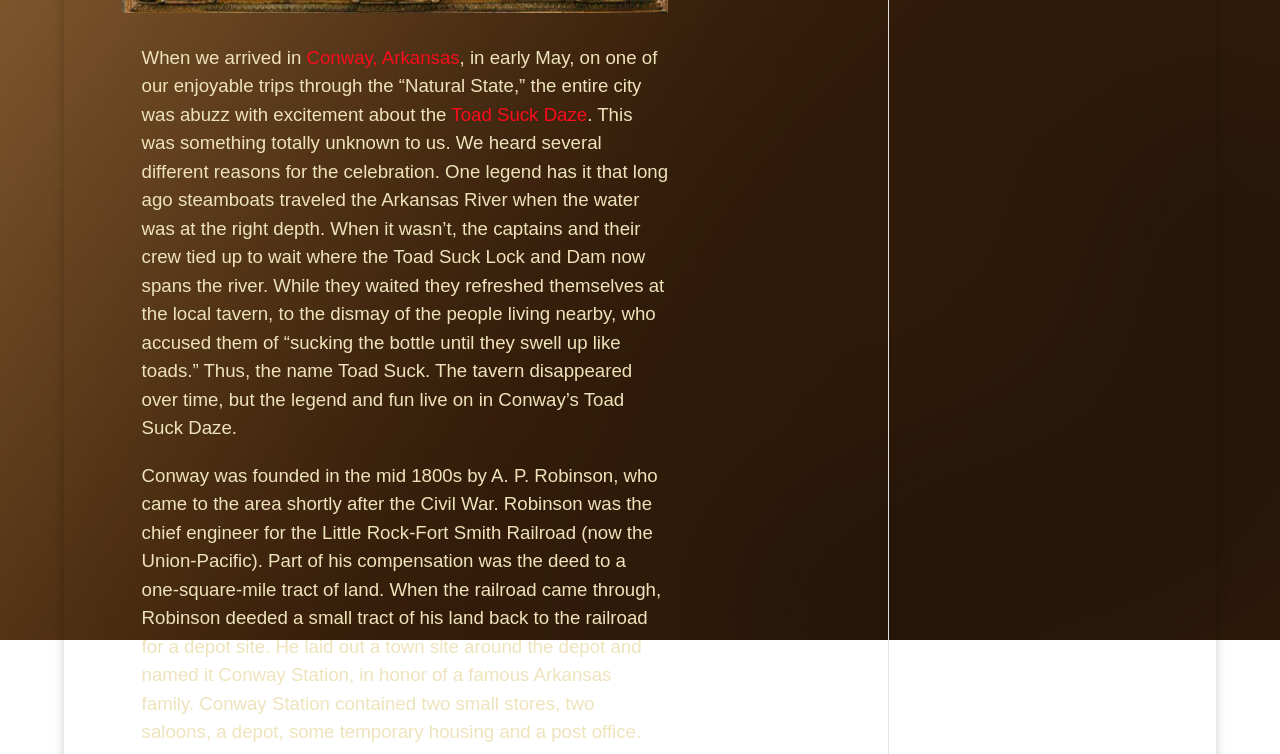Give the bounding box coordinates for the element described by: "Toad Suck Daze".

[0.353, 0.138, 0.459, 0.165]